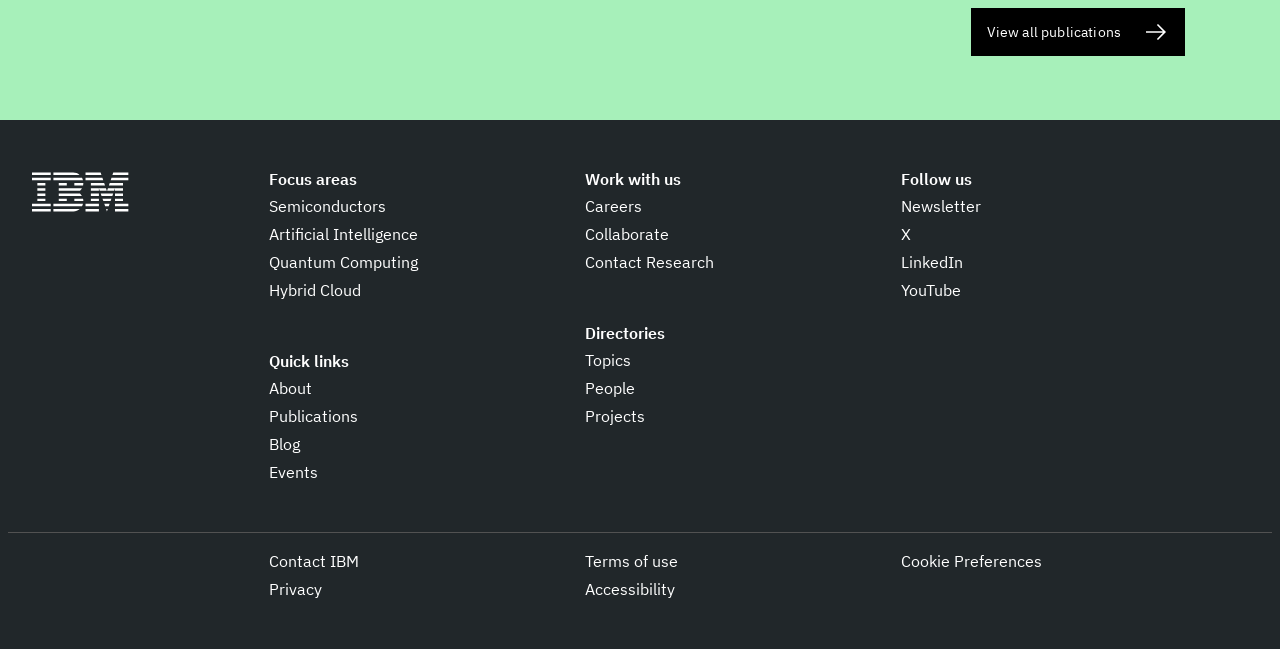Identify the bounding box coordinates of the region that should be clicked to execute the following instruction: "Read the blog".

[0.21, 0.665, 0.234, 0.702]